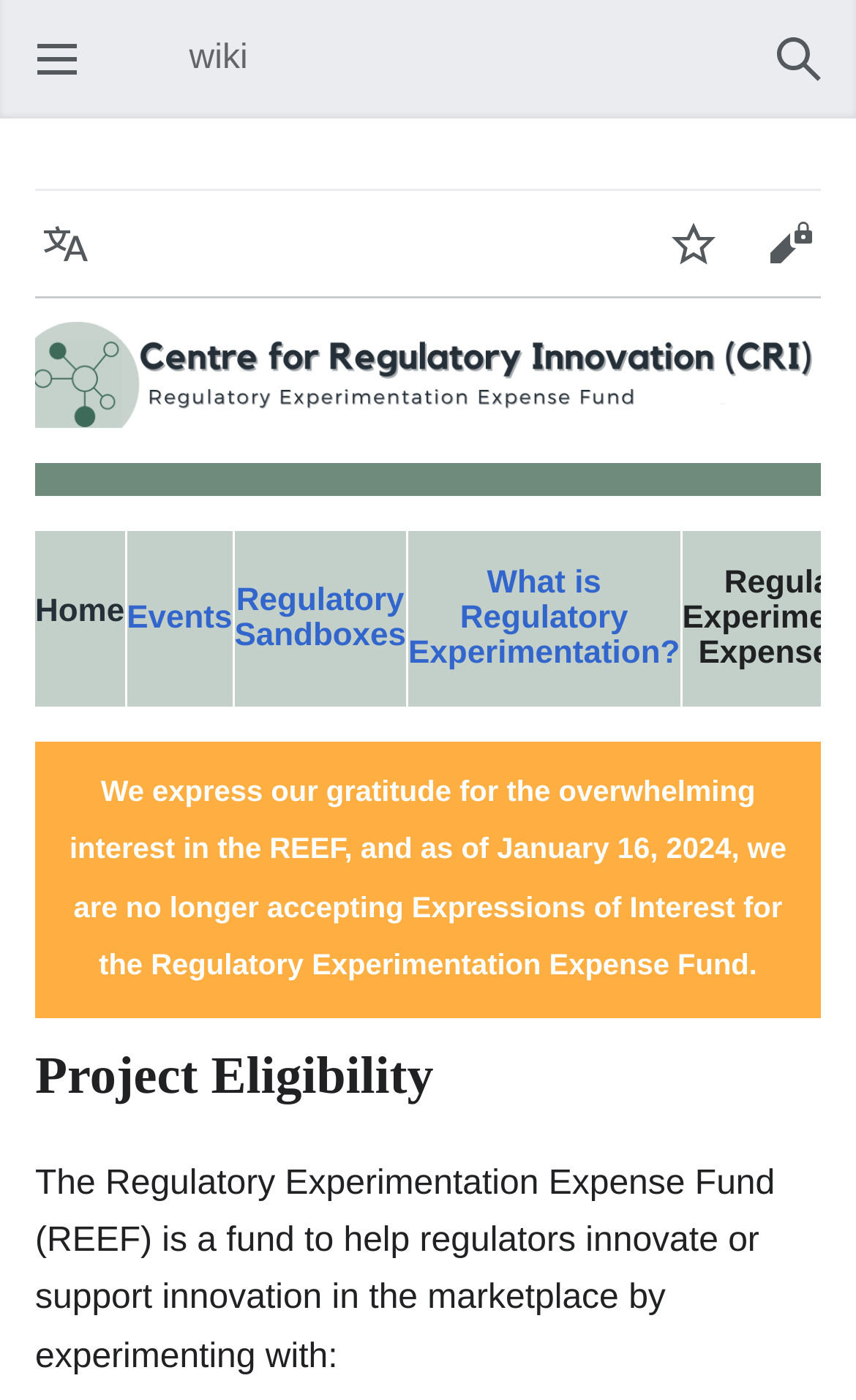Identify the bounding box coordinates of the region that needs to be clicked to carry out this instruction: "Search". Provide these coordinates as four float numbers ranging from 0 to 1, i.e., [left, top, right, bottom].

[0.877, 0.008, 0.99, 0.077]